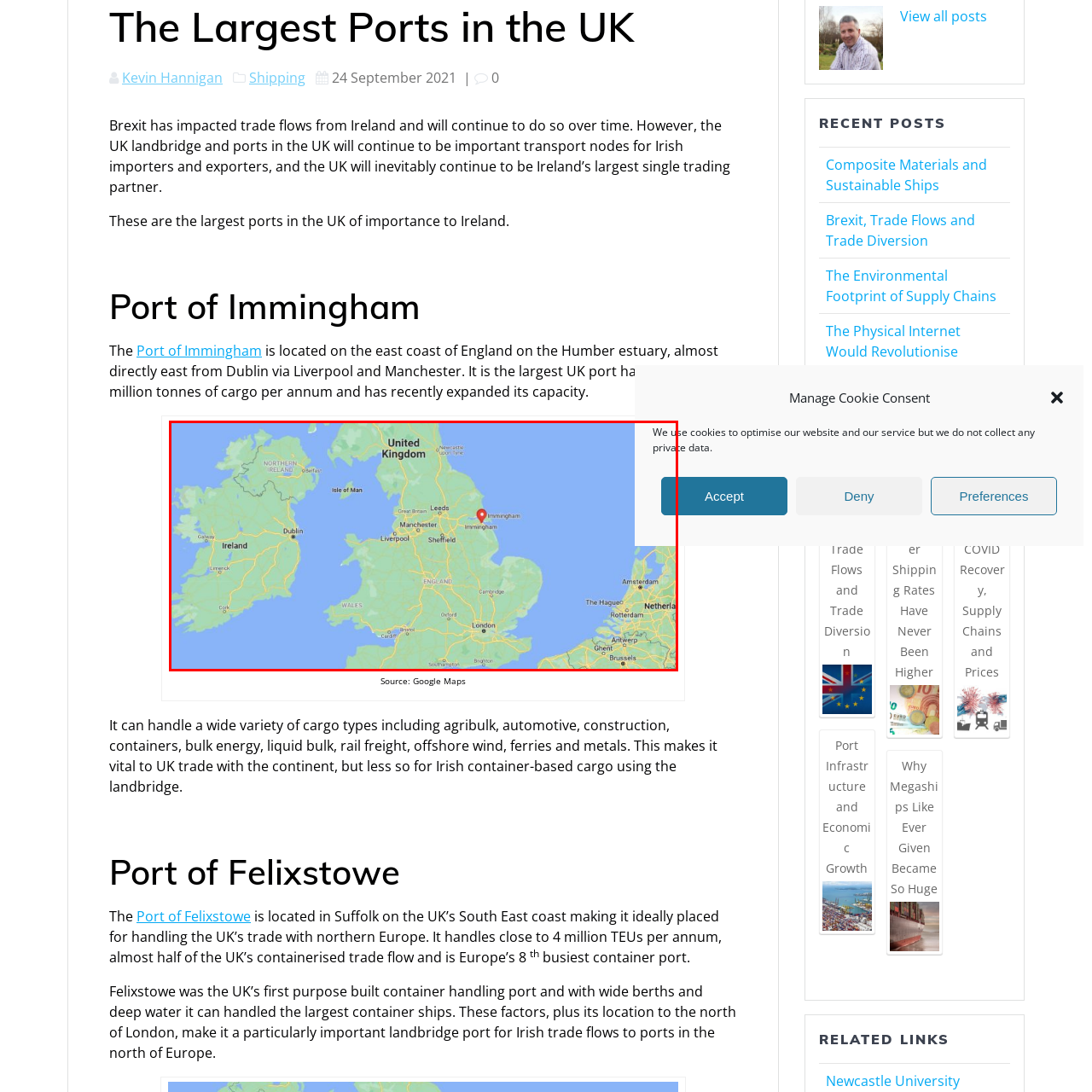Provide an extensive and detailed caption for the image section enclosed by the red boundary.

The image displays a geographical map highlighting the location of Immingham, a vital port situated on the east coast of England along the Humber Estuary. Immingham is marked with a prominent red dot, indicating its significance in cargo handling, where it processes over 55 million tonnes annually. The map places it in context to nearby regions, such as Dublin, depicted on the left side, emphasizing the port's importance for trade flows between Ireland and the UK. The interface also features a cookie consent notification, illustrating the site's adherence to privacy regulations.